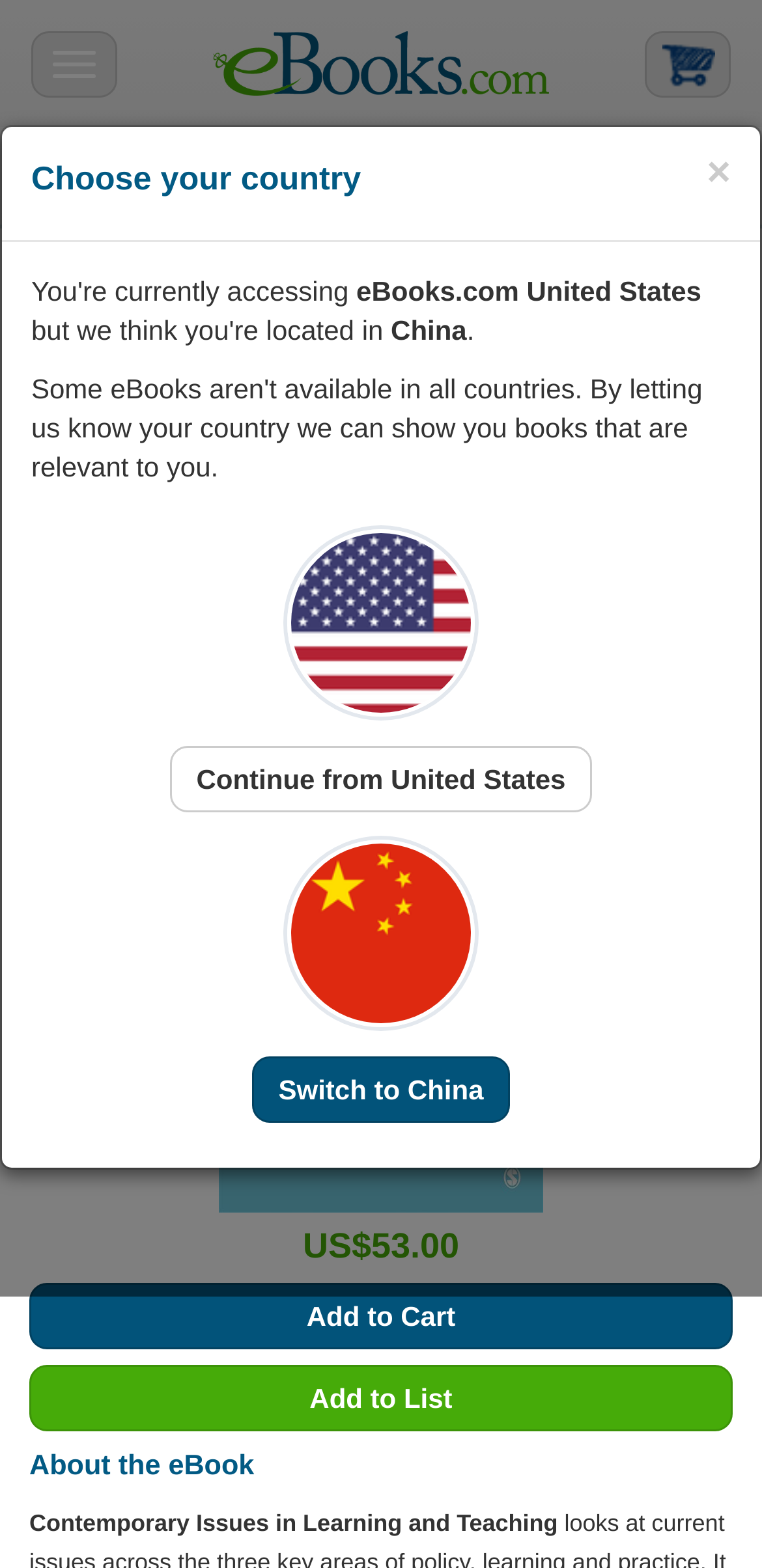Find the bounding box coordinates for the area that must be clicked to perform this action: "Go to eBooks.com homepage".

[0.279, 0.031, 0.721, 0.049]